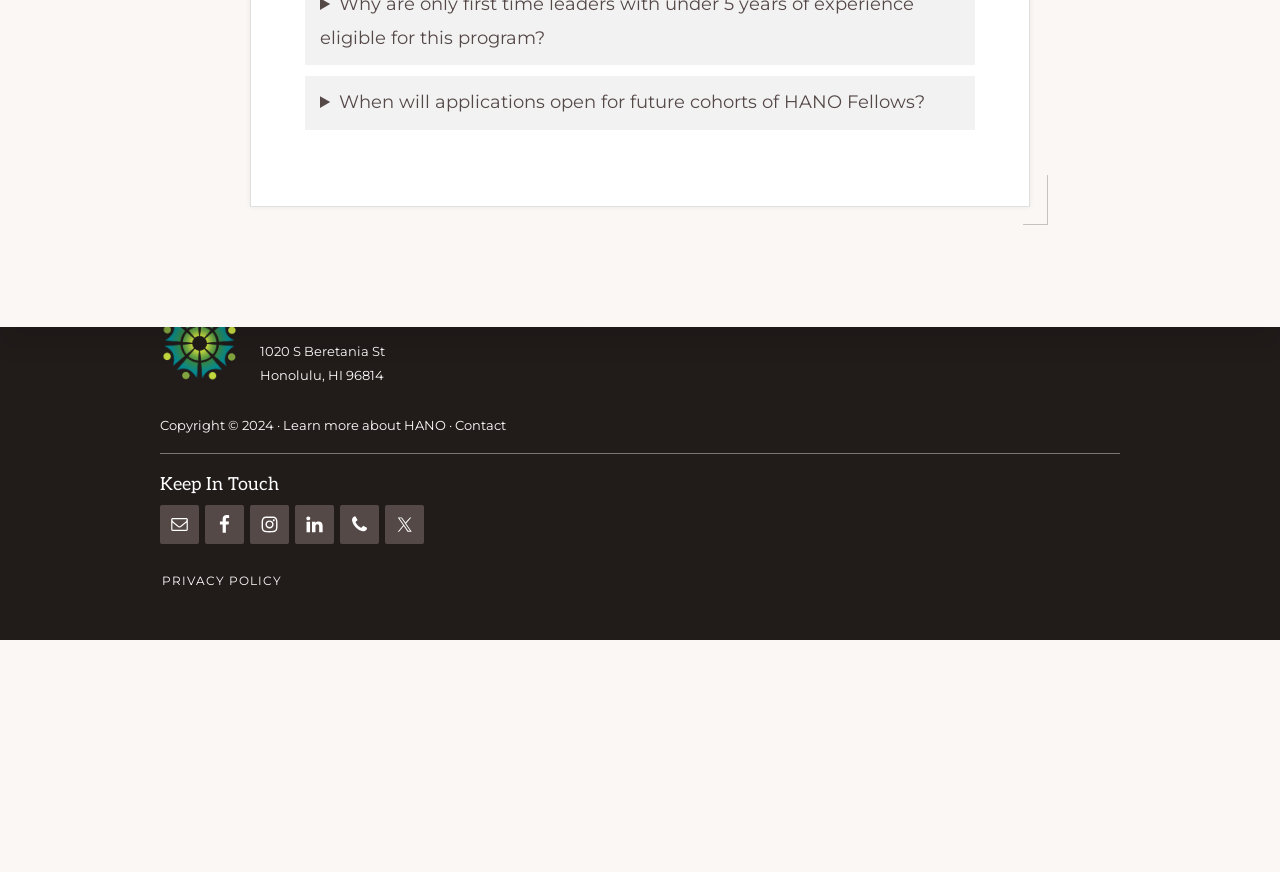Please provide the bounding box coordinates in the format (top-left x, top-left y, bottom-right x, bottom-right y). Remember, all values are floating point numbers between 0 and 1. What is the bounding box coordinate of the region described as: Privacy Policy

[0.127, 0.659, 0.22, 0.677]